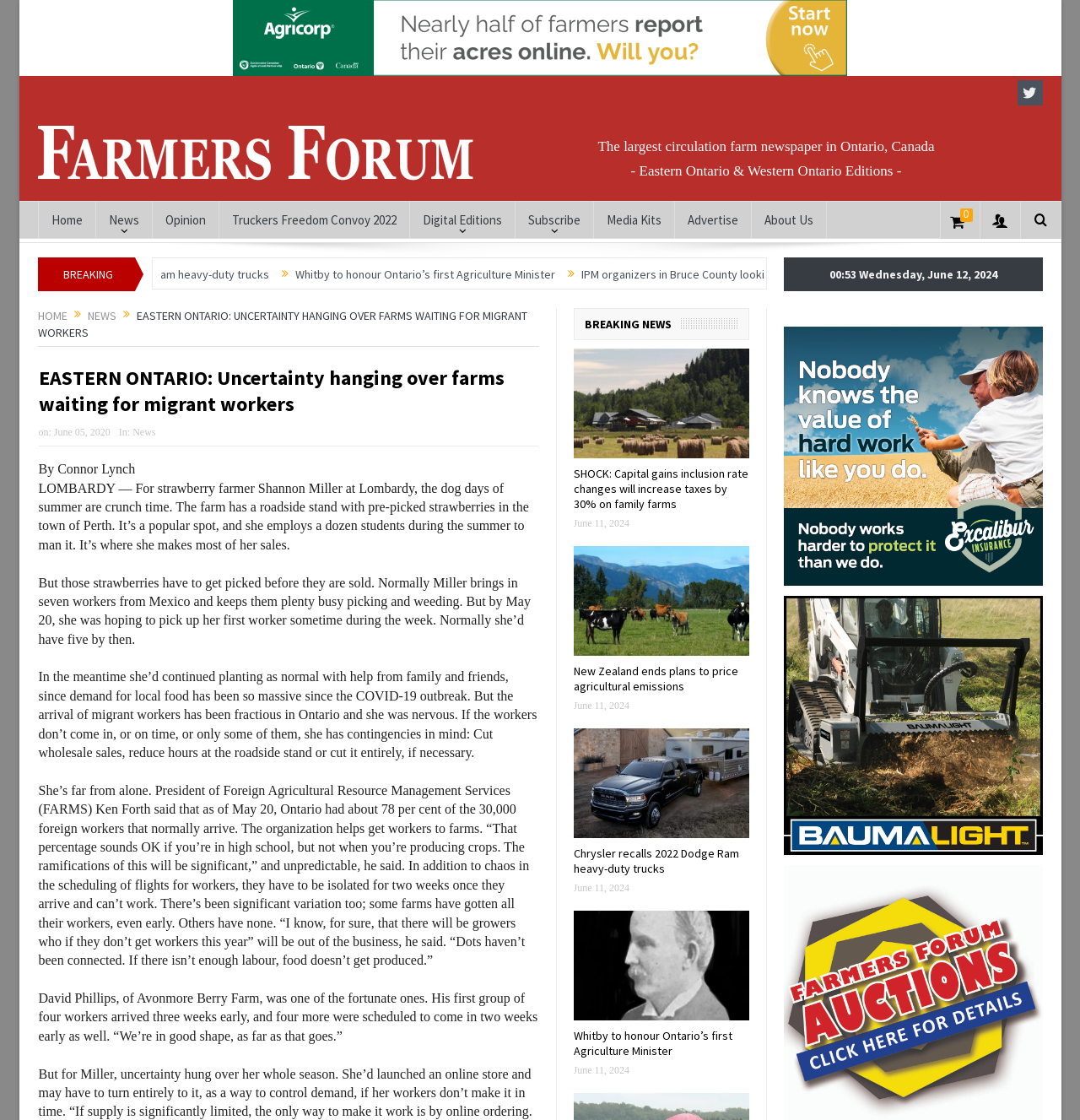Select the bounding box coordinates of the element I need to click to carry out the following instruction: "Visit the 'FarmersForum.com' website".

[0.035, 0.13, 0.438, 0.141]